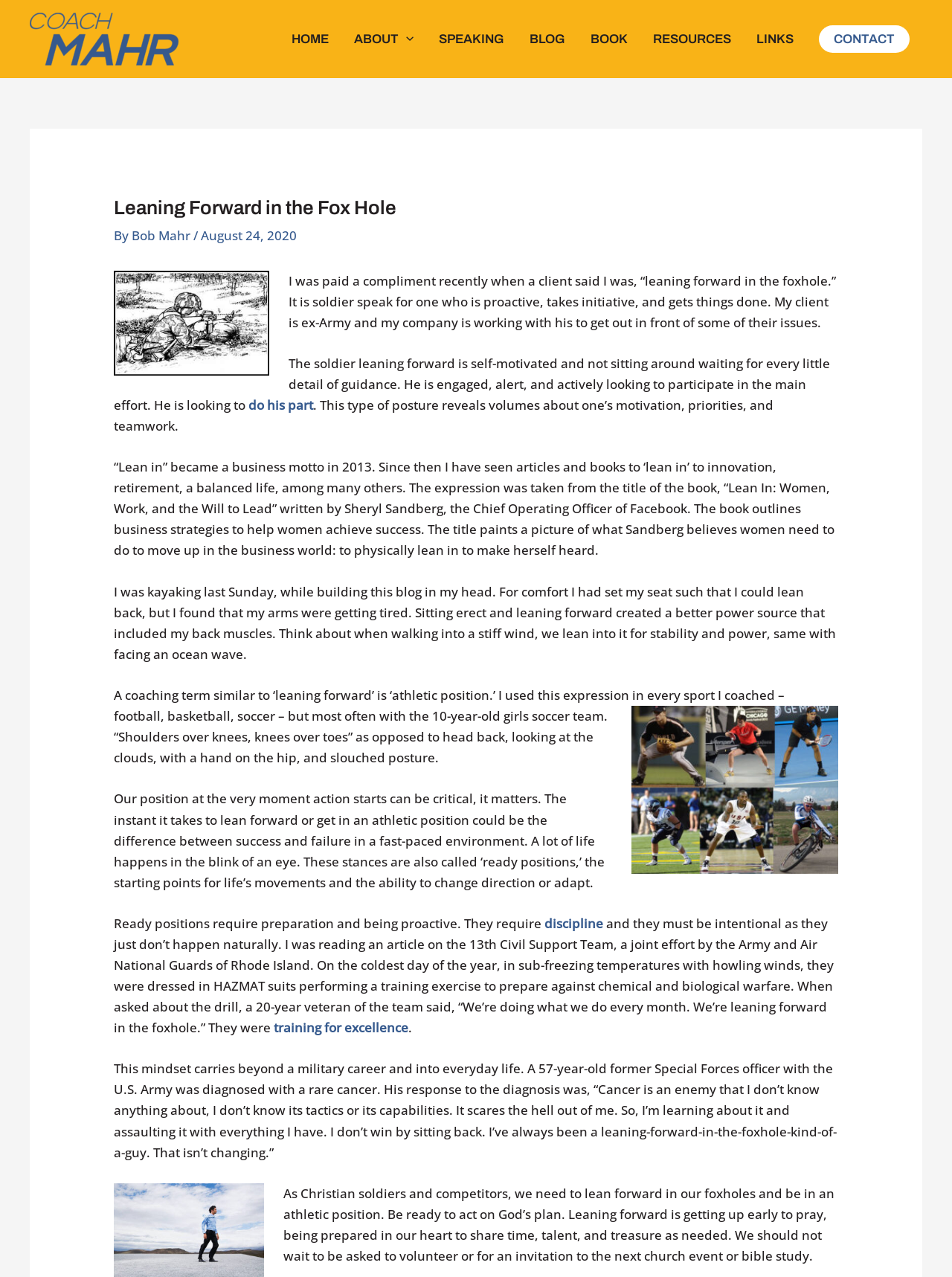For the following element description, predict the bounding box coordinates in the format (top-left x, top-left y, bottom-right x, bottom-right y). All values should be floating point numbers between 0 and 1. Description: Home

[0.293, 0.0, 0.358, 0.061]